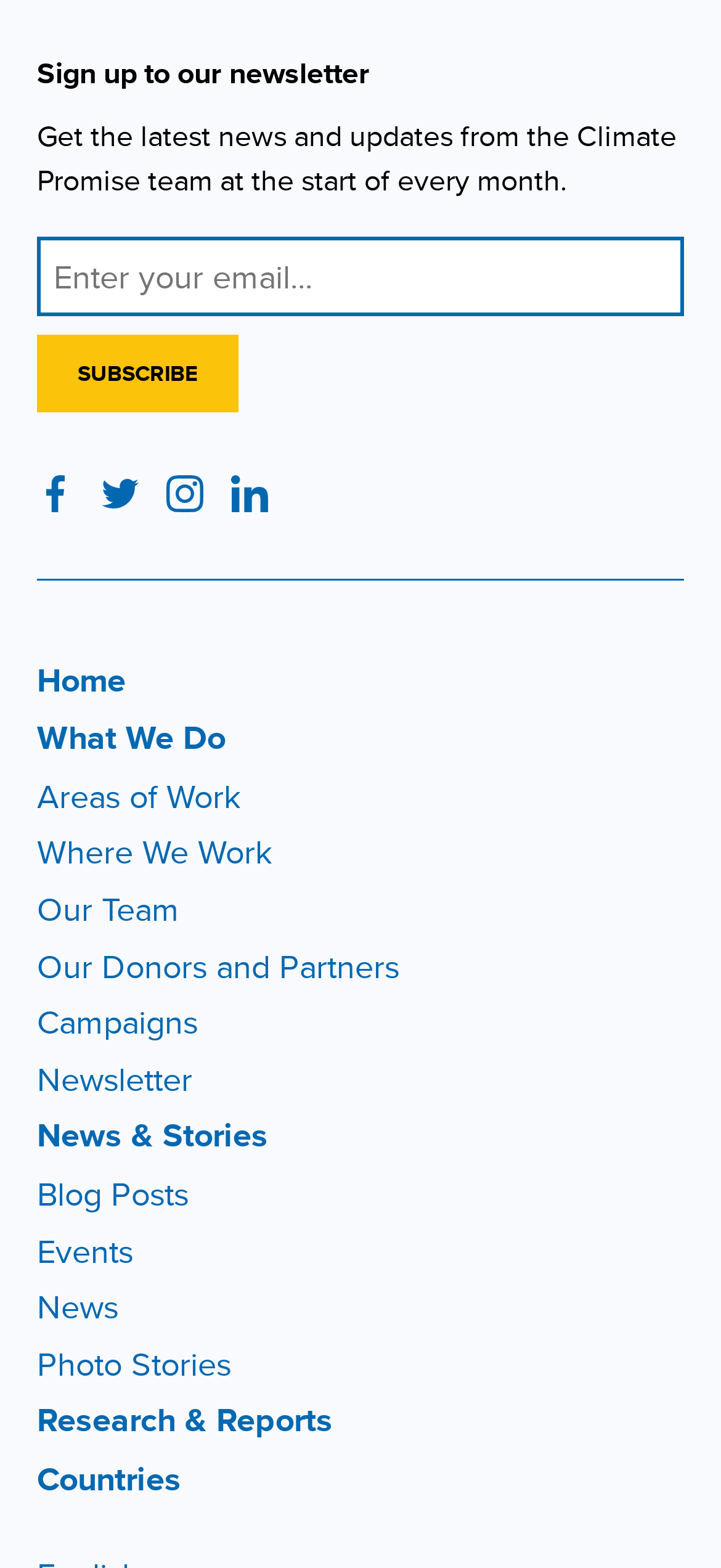Please find the bounding box coordinates of the clickable region needed to complete the following instruction: "Visit Facebook page". The bounding box coordinates must consist of four float numbers between 0 and 1, i.e., [left, top, right, bottom].

[0.051, 0.303, 0.103, 0.327]